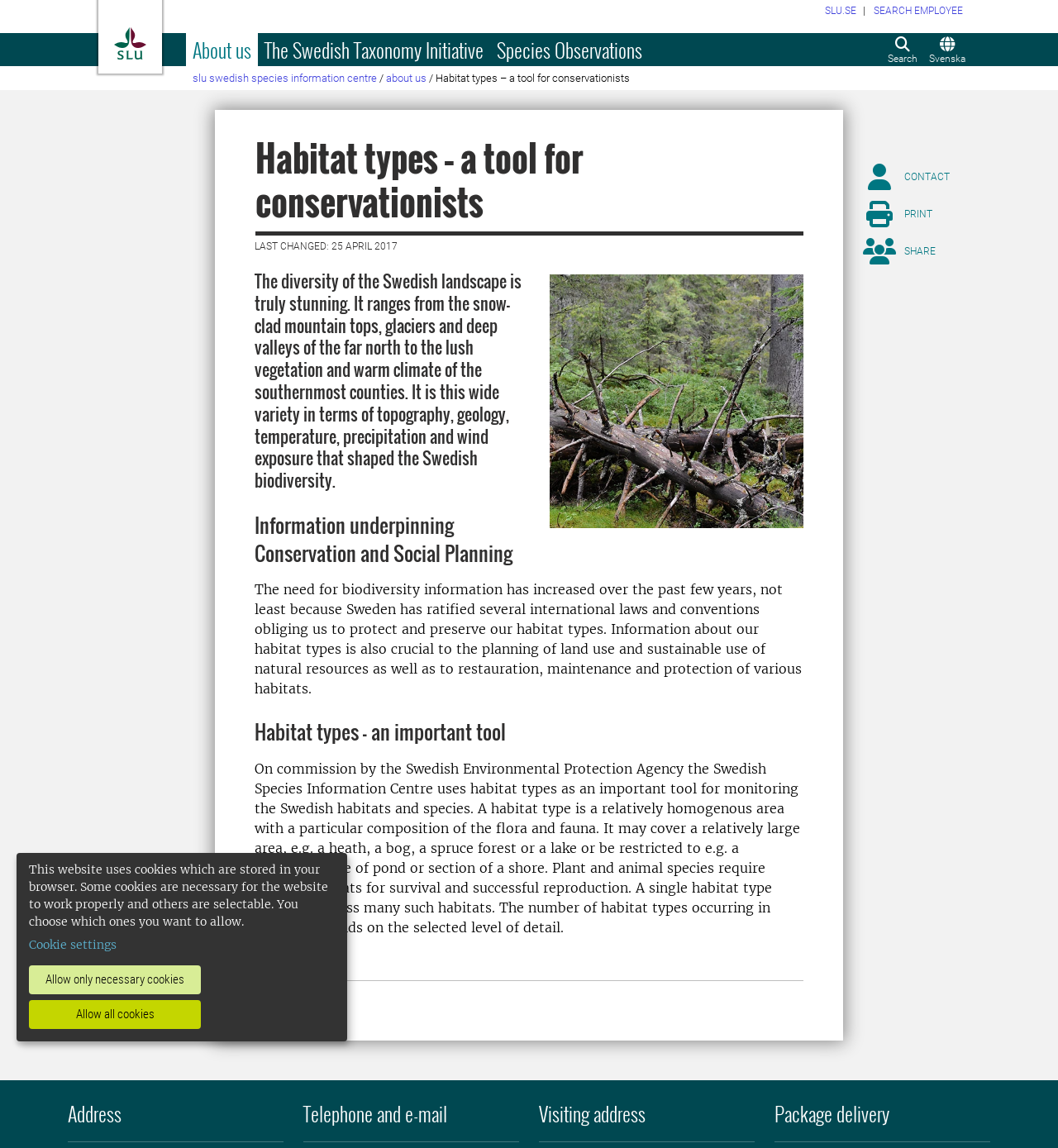Give the bounding box coordinates for the element described by: "SLU Swedish Species Information Centre".

[0.182, 0.063, 0.356, 0.073]